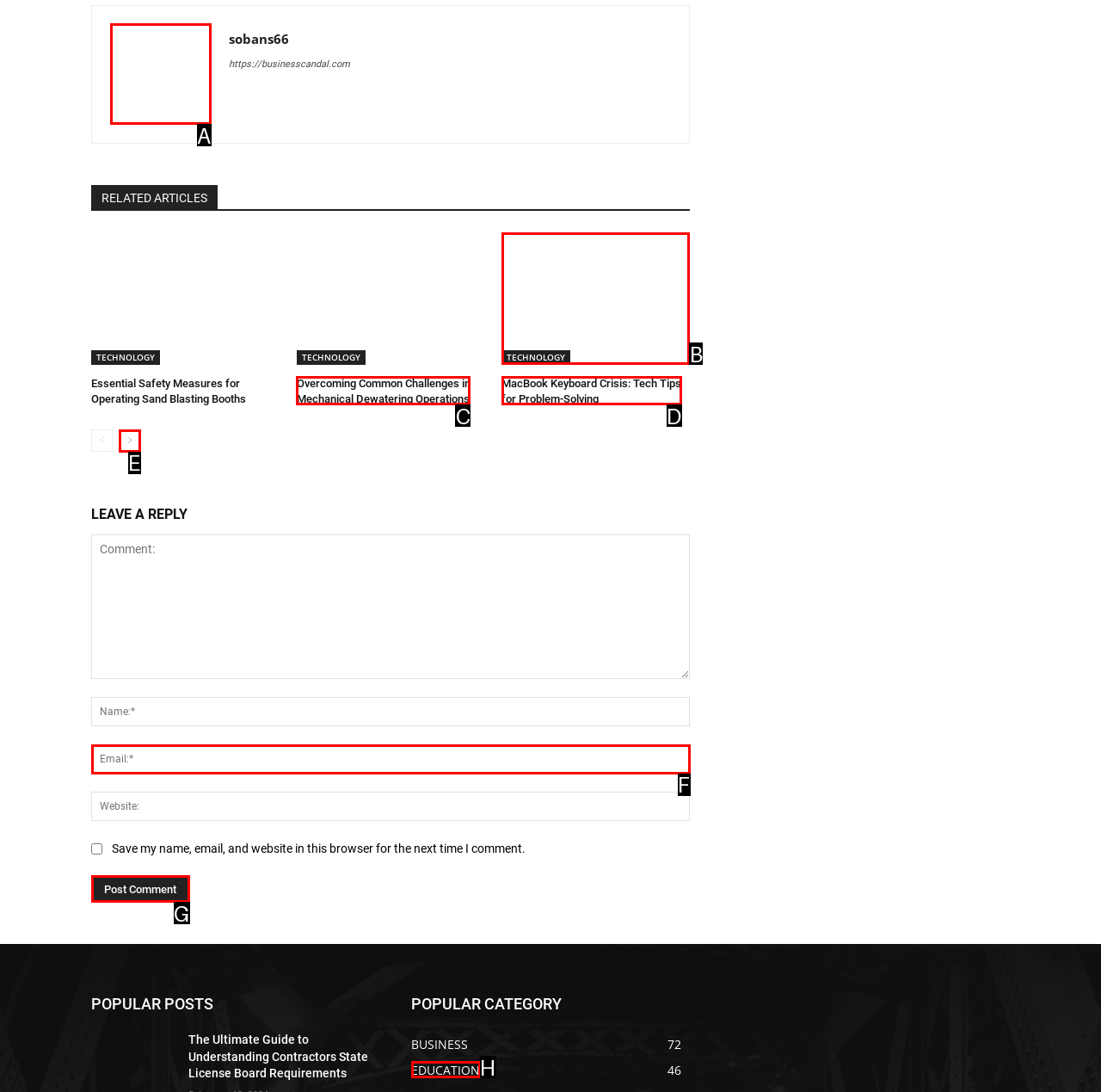Choose the letter of the UI element that aligns with the following description: parent_node: sobans66 title="sobans66"
State your answer as the letter from the listed options.

A